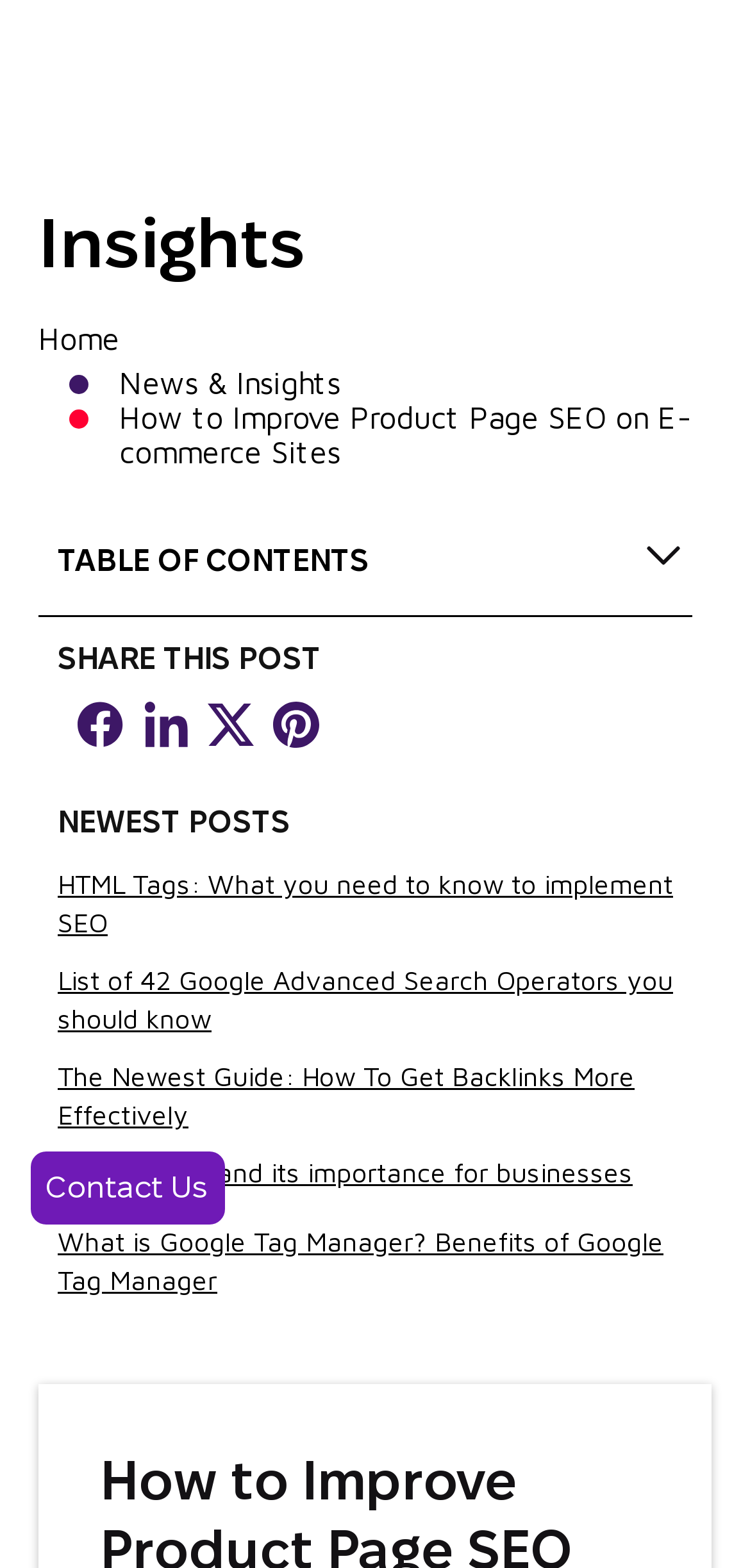How many sections are there in the TABLE OF CONTENTS?
Give a comprehensive and detailed explanation for the question.

By examining the links under the TABLE OF CONTENTS section, I can see that there are three main sections: 1. 5 Product Page SEO for E-commerce, 2. 5 Mistakes in E-commerce Product Page SEO, and 3. Final thoughts.